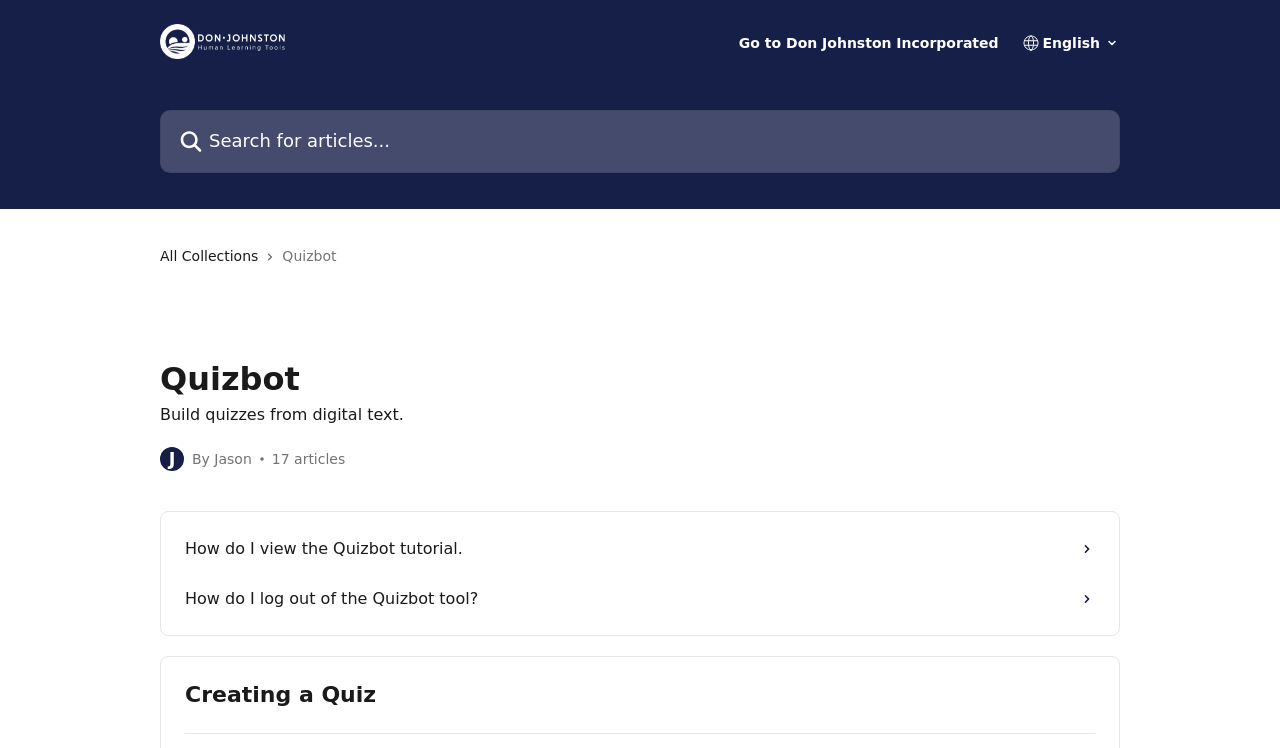Use one word or a short phrase to answer the question provided: 
What is the name of the tool?

Quizbot